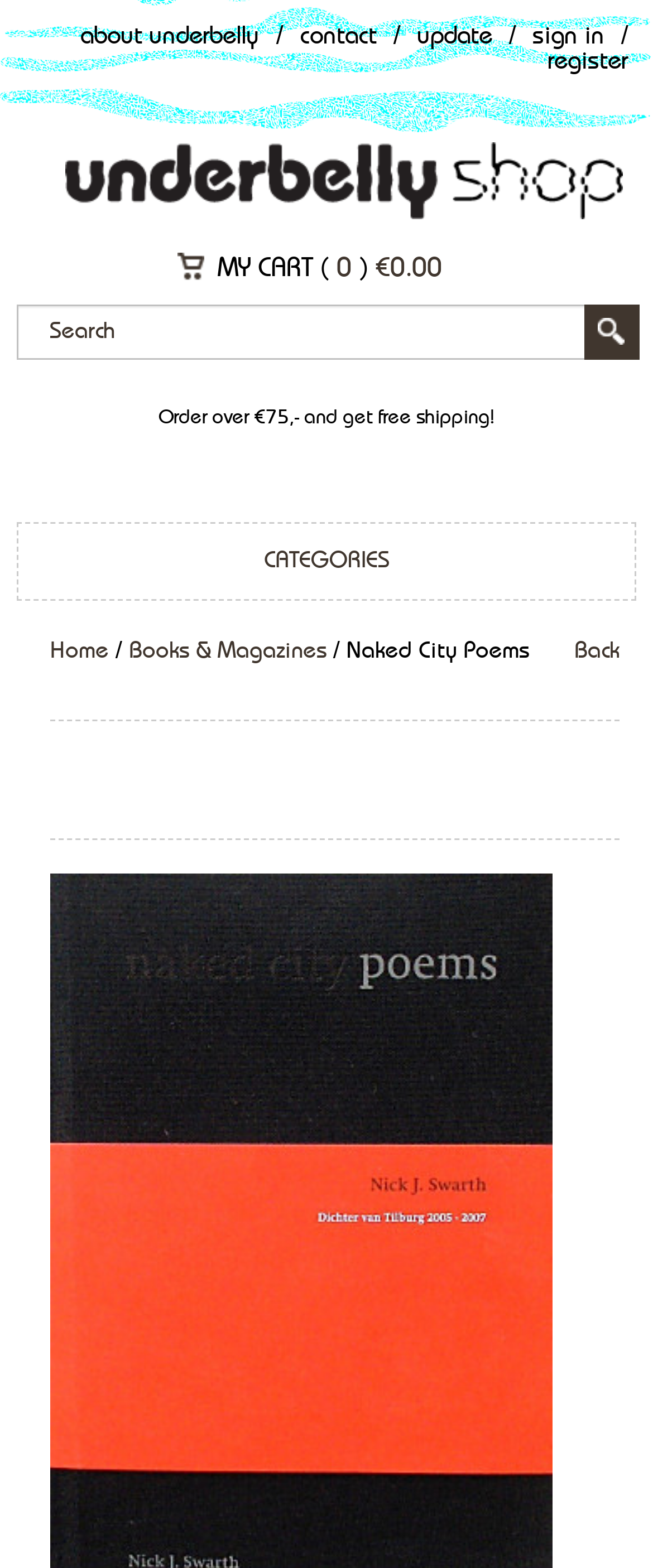Determine the bounding box coordinates of the region that needs to be clicked to achieve the task: "sign in".

[0.815, 0.016, 0.926, 0.032]